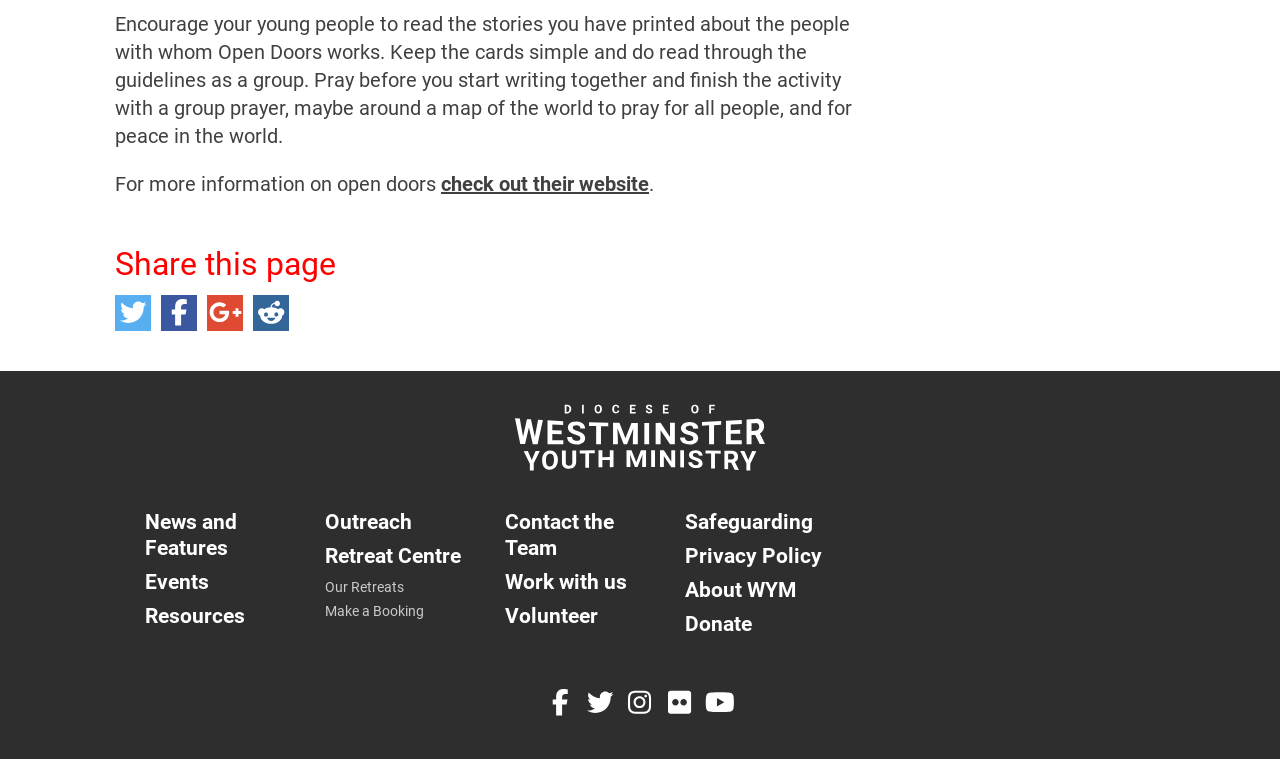Determine the bounding box coordinates of the clickable region to carry out the instruction: "Donate".

[0.535, 0.805, 0.587, 0.838]